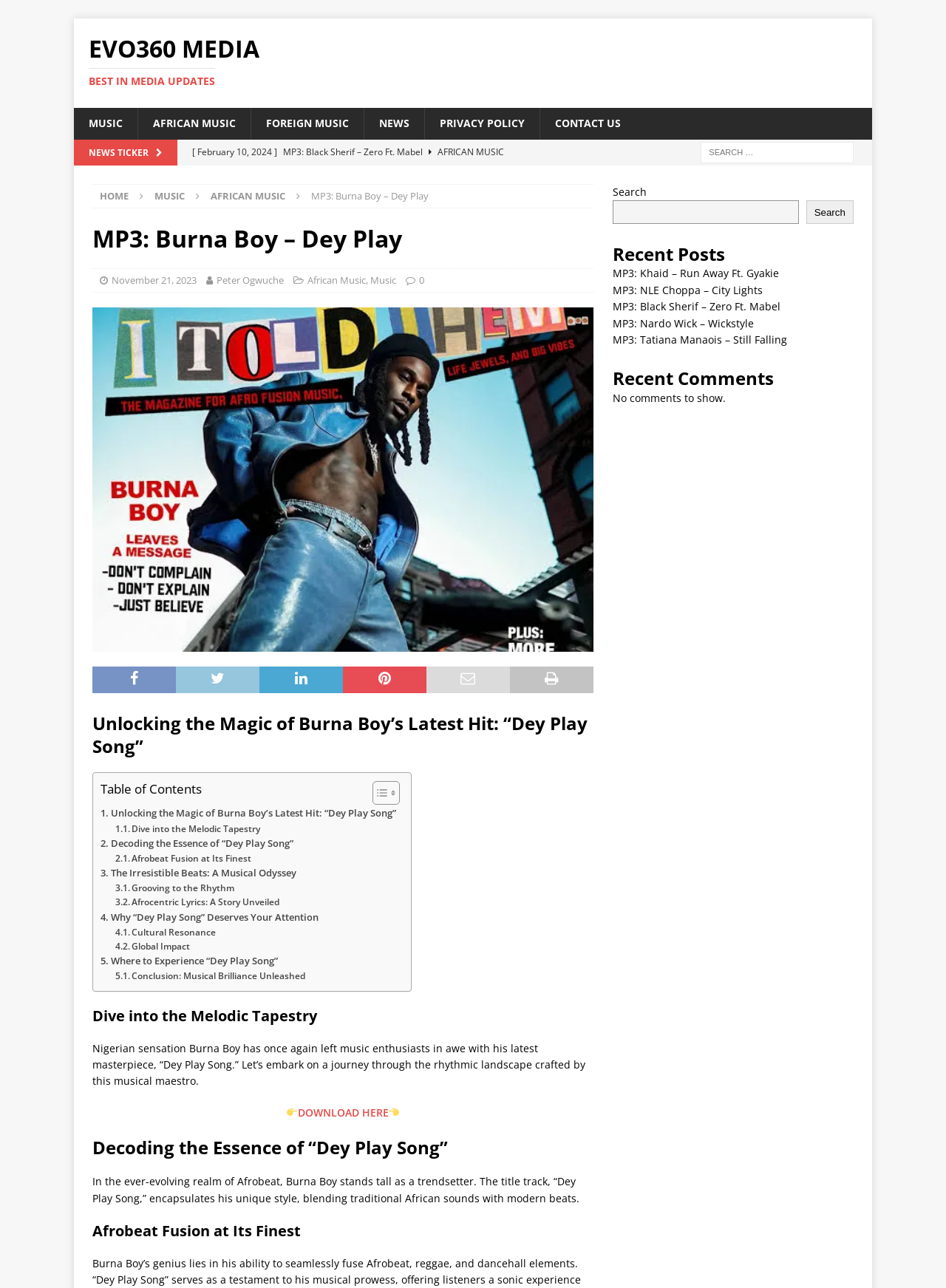Elaborate on the different components and information displayed on the webpage.

The webpage is about Burna Boy's latest hit song "Dey Play" and features a comprehensive review of the song. At the top, there is a header section with links to "EVO360 MEDIA", "MUSIC", "AFRICAN MUSIC", "FOREIGN MUSIC", "NEWS", "PRIVACY POLICY", and "CONTACT US". Below the header, there is a news ticker section with links to recent music posts.

The main content of the webpage is divided into sections, each with a heading. The first section is about the song "Dey Play" and features an image of Burna Boy, along with a brief description of the song. There is also a table of contents with links to different sections of the review.

The review itself is divided into several sections, each with a heading. The sections include "Unlocking the Magic of Burna Boy’s Latest Hit: “Dey Play Song”", "Dive into the Melodic Tapestry", "Decoding the Essence of “Dey Play Song”", "Afrobeat Fusion at Its Finest", and more. Each section features a brief description of the song, with a focus on different aspects of the music.

On the right side of the webpage, there is a complementary section with a search bar and a list of recent posts, including links to other music posts. There is also a section for recent comments, but it appears to be empty.

Throughout the webpage, there are several images, including an image of Burna Boy and icons for the search bar and table of contents. The overall layout is organized, with clear headings and concise text.